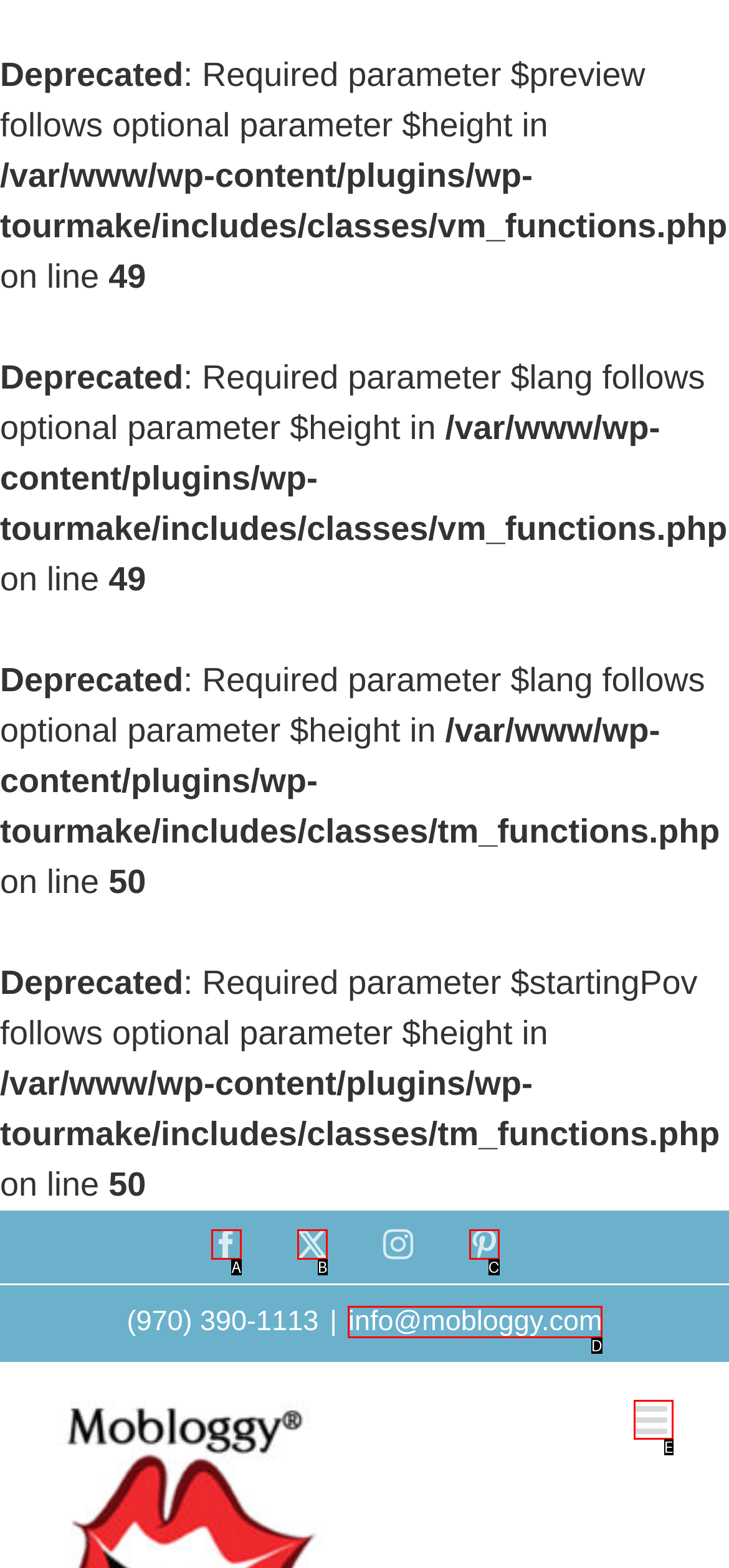Identify the option that corresponds to: aria-label="Toggle mobile menu"
Respond with the corresponding letter from the choices provided.

E